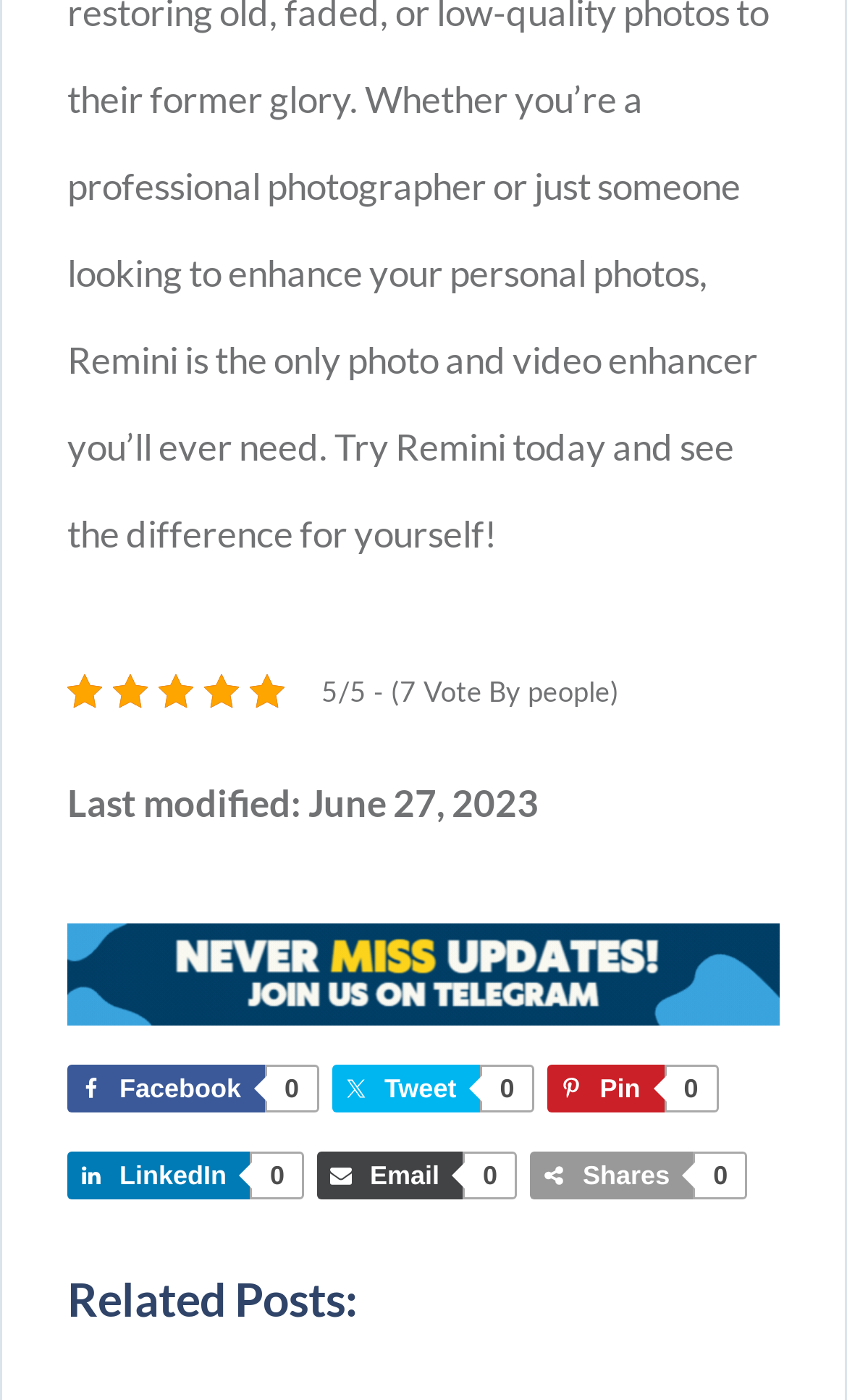Determine the bounding box coordinates for the UI element with the following description: "Facebook0". The coordinates should be four float numbers between 0 and 1, represented as [left, top, right, bottom].

[0.079, 0.402, 0.372, 0.436]